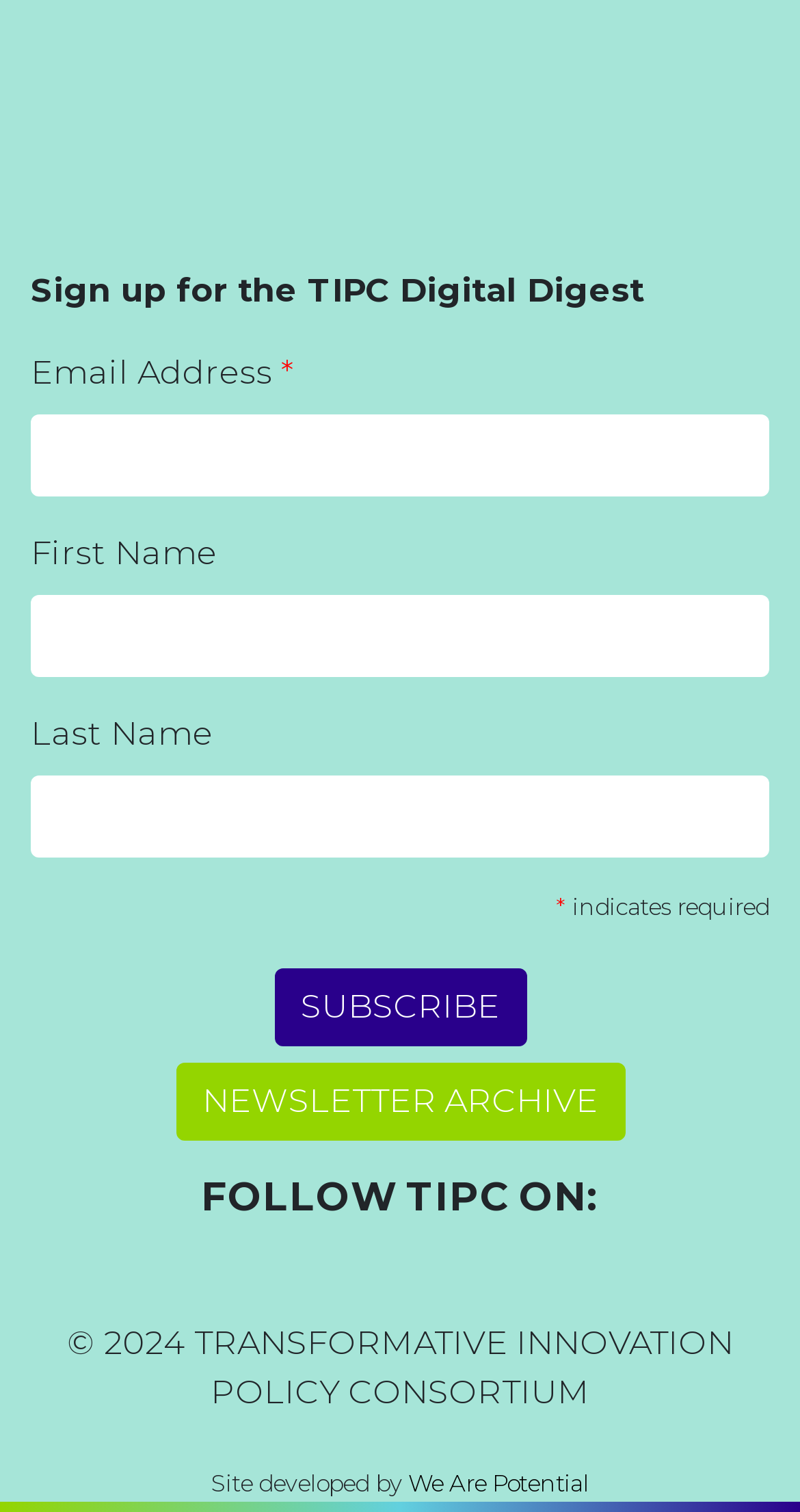Provide a short answer to the following question with just one word or phrase: What is the purpose of the form?

Sign up for newsletter